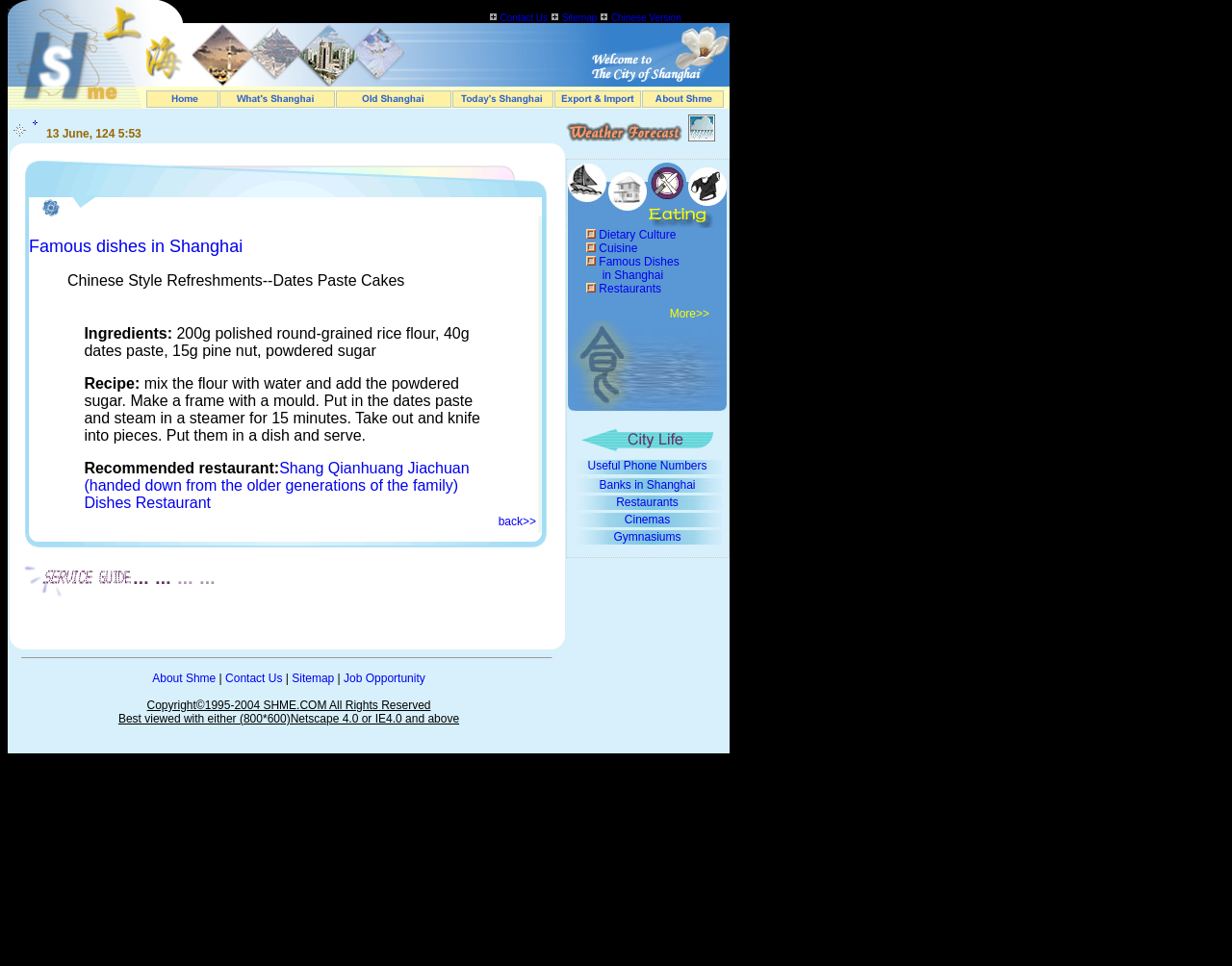Please study the image and answer the question comprehensively:
What is the recommended restaurant for the dish?

The webpage recommends a restaurant for the dish, and the name of the restaurant is 'Shang Qianhuang Jiachuan', which is mentioned in the text as 'handed down from the older generations of the family'.